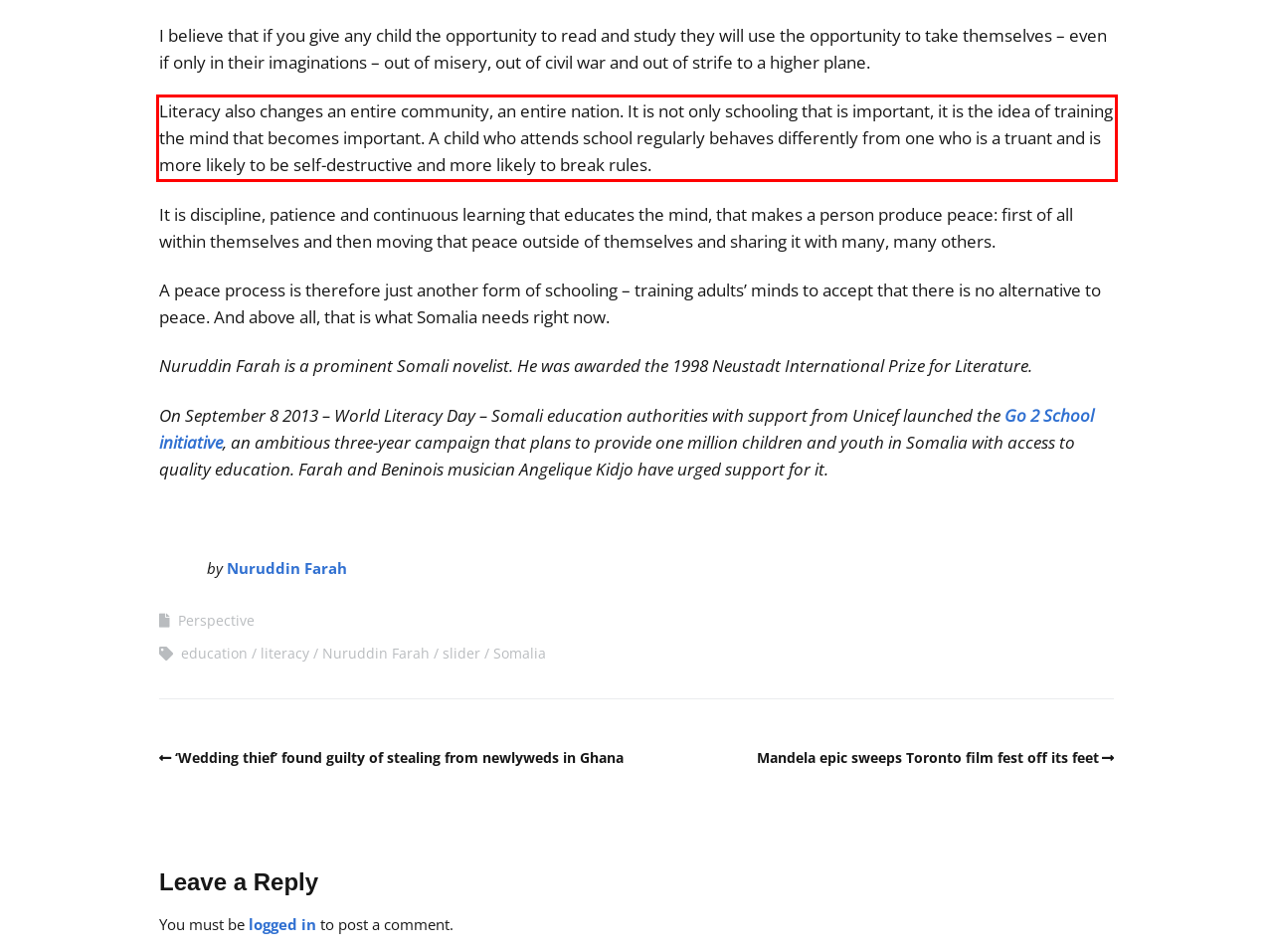Your task is to recognize and extract the text content from the UI element enclosed in the red bounding box on the webpage screenshot.

Literacy also changes an entire community, an entire nation. It is not only schooling that is important, it is the idea of training the mind that becomes important. A child who attends school regularly behaves differently from one who is a truant and is more likely to be self-destructive and more likely to break rules.